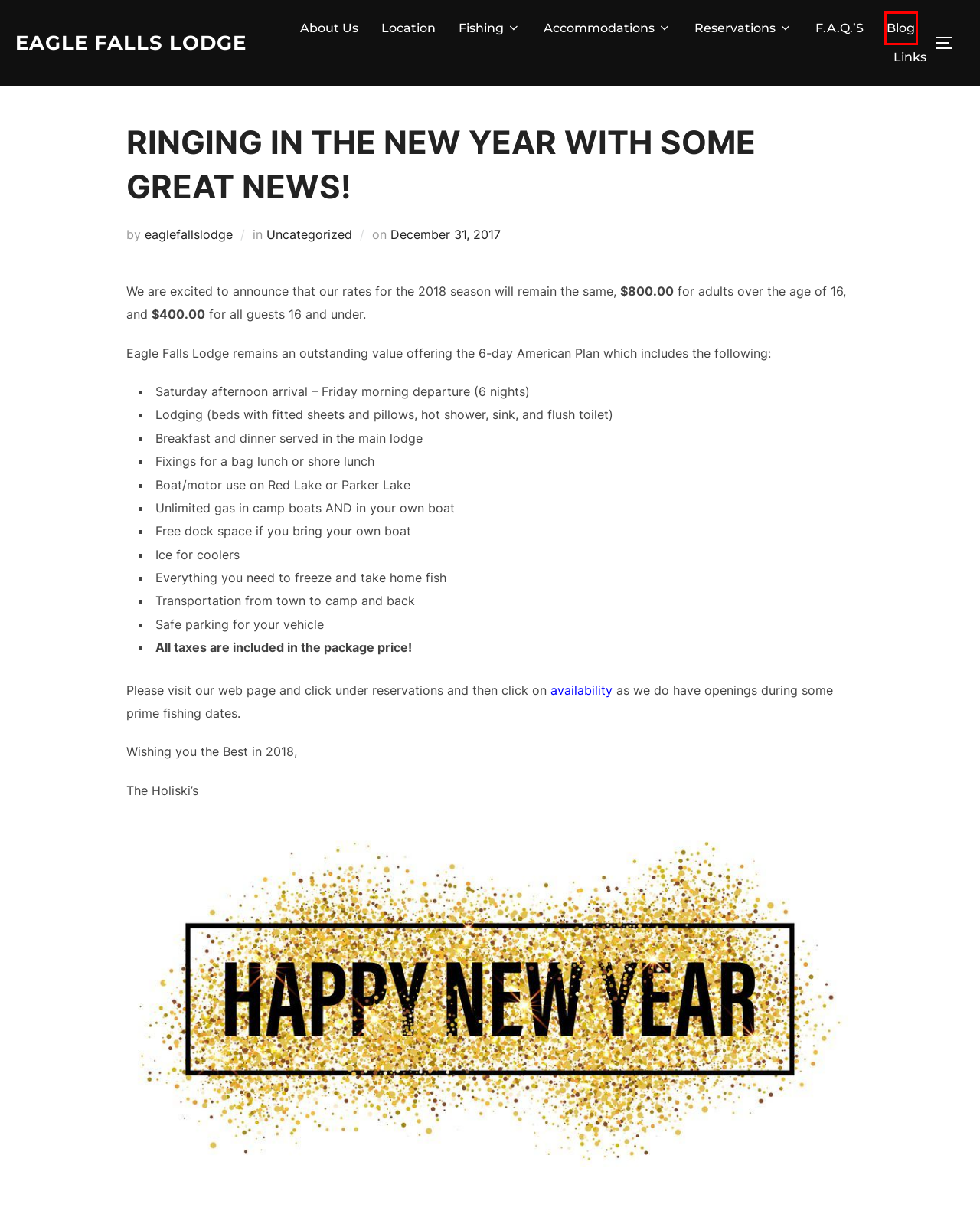Assess the screenshot of a webpage with a red bounding box and determine which webpage description most accurately matches the new page after clicking the element within the red box. Here are the options:
A. Uncategorized – Eagle Falls Lodge
B. F.A.Q.’s – Eagle Falls Lodge
C. Availability – Eagle Falls Lodge
D. Location – Eagle Falls Lodge
E. Blog – Eagle Falls Lodge
F. eaglefallslodge – Eagle Falls Lodge
G. About Us – Eagle Falls Lodge
H. Eagle Falls Lodge – Northwestern Ontario Fishing at its Finest!

E